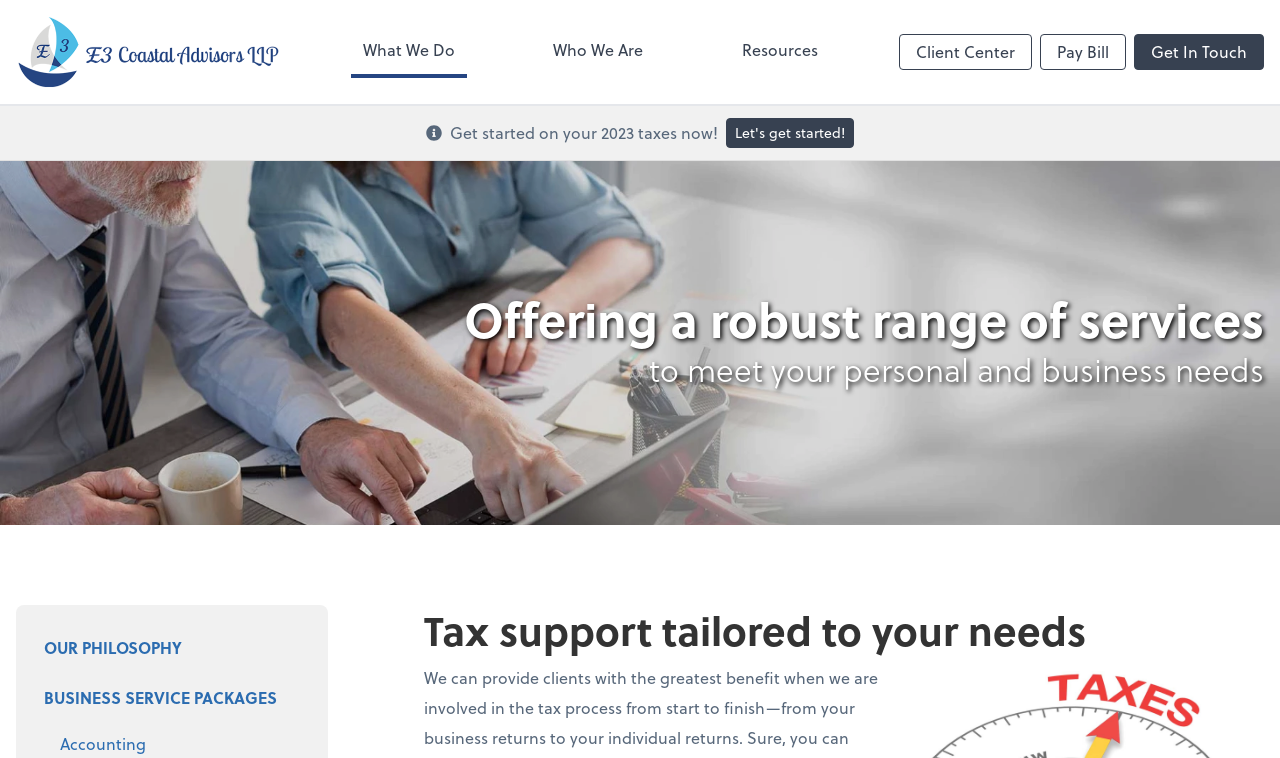Given the element description acomuseum@aco.org.au, predict the bounding box coordinates for the UI element in the webpage screenshot. The format should be (top-left x, top-left y, bottom-right x, bottom-right y), and the values should be between 0 and 1.

None